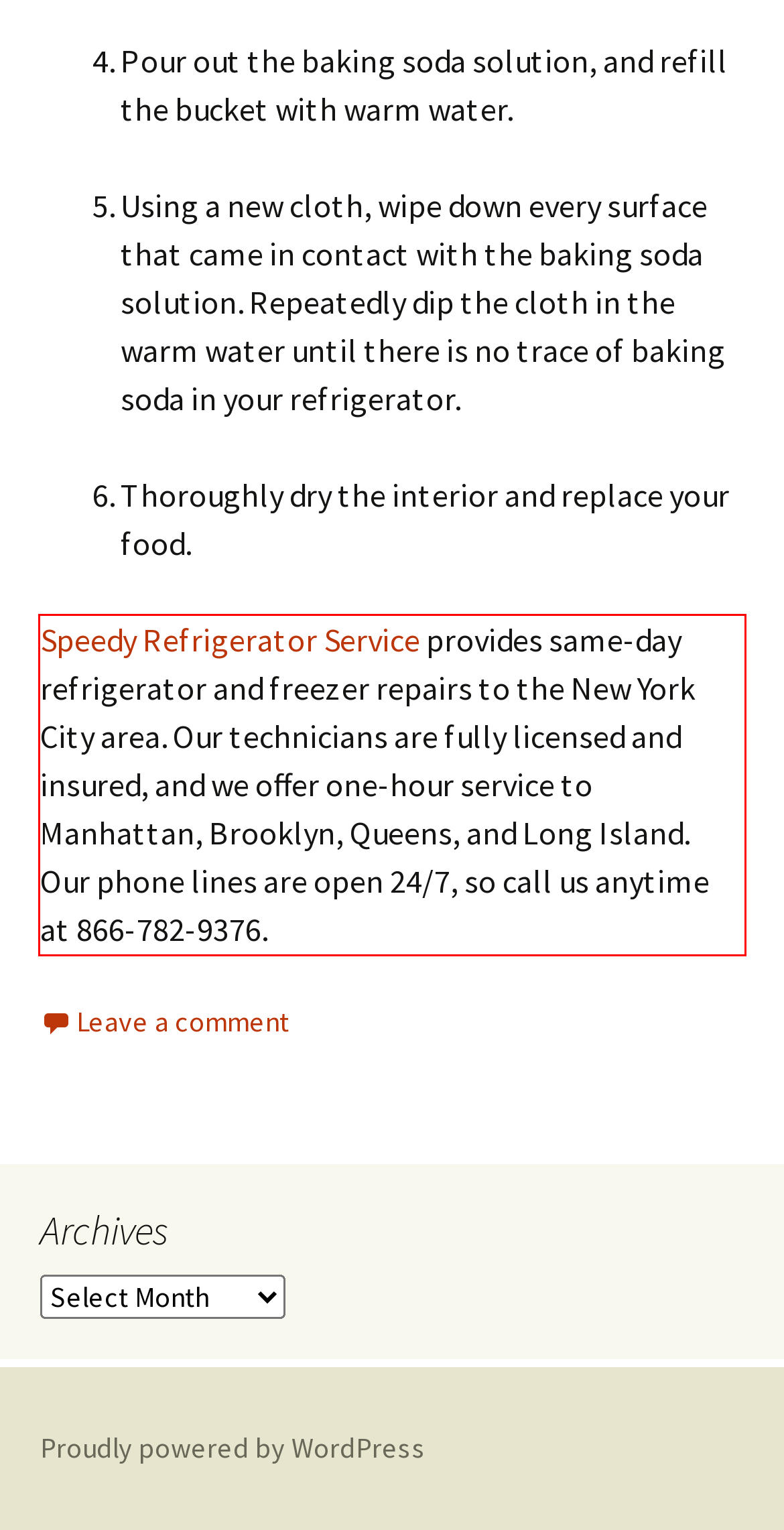Given the screenshot of the webpage, identify the red bounding box, and recognize the text content inside that red bounding box.

Speedy Refrigerator Service provides same-day refrigerator and freezer repairs to the New York City area. Our technicians are fully licensed and insured, and we offer one-hour service to Manhattan, Brooklyn, Queens, and Long Island. Our phone lines are open 24/7, so call us anytime at 866-782-9376.